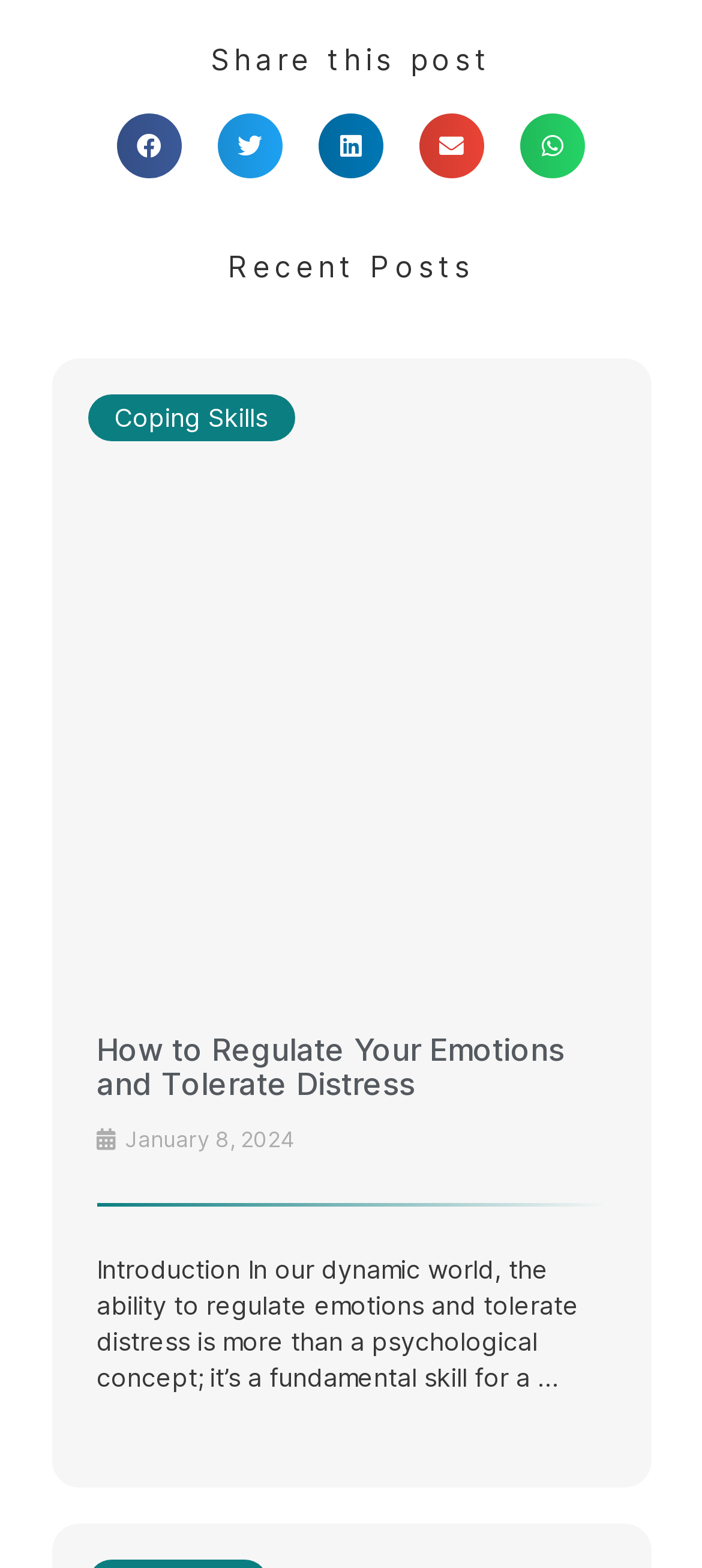Provide a one-word or brief phrase answer to the question:
What is the title of the latest article?

How to Regulate Your Emotions and Tolerate Distress